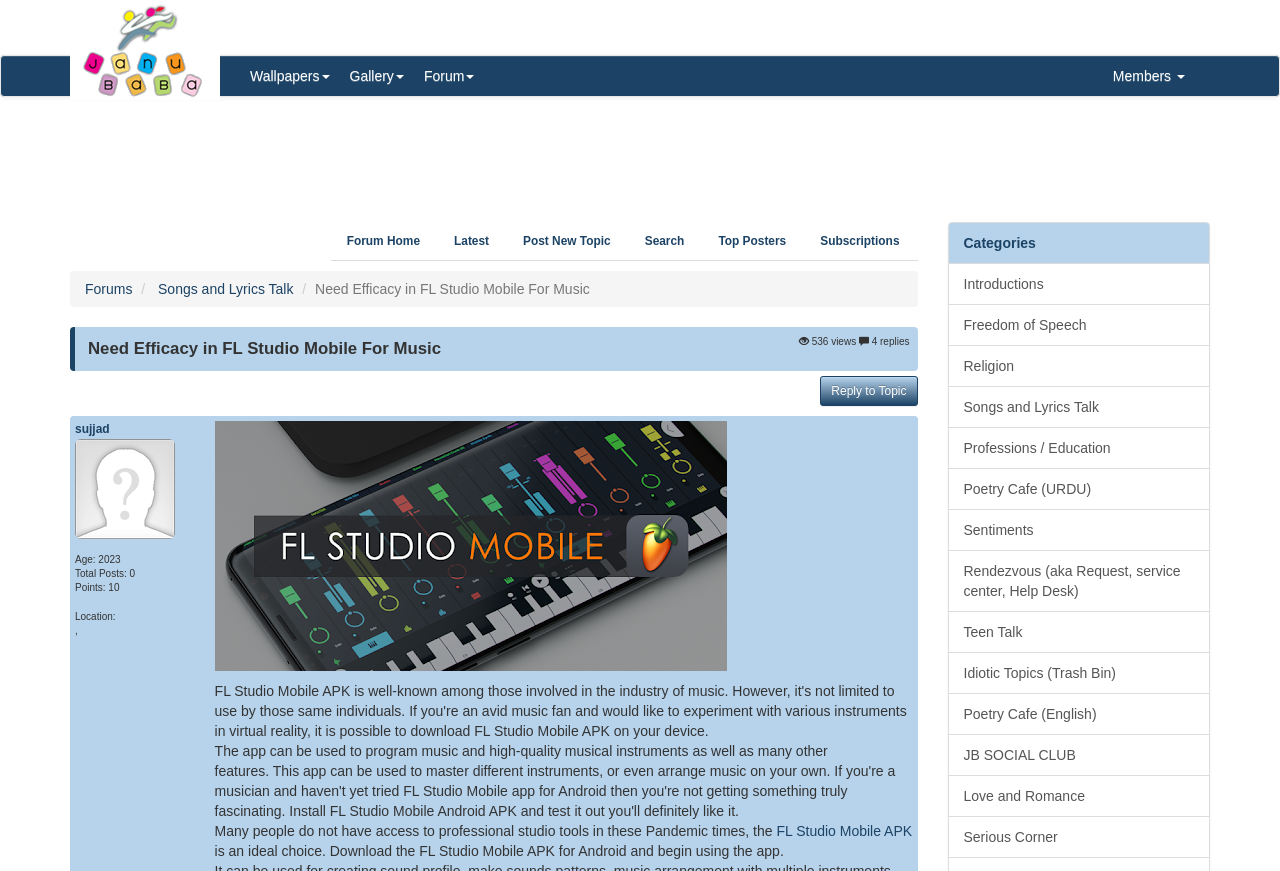Please locate and retrieve the main header text of the webpage.

Need Efficacy in FL Studio Mobile For Music